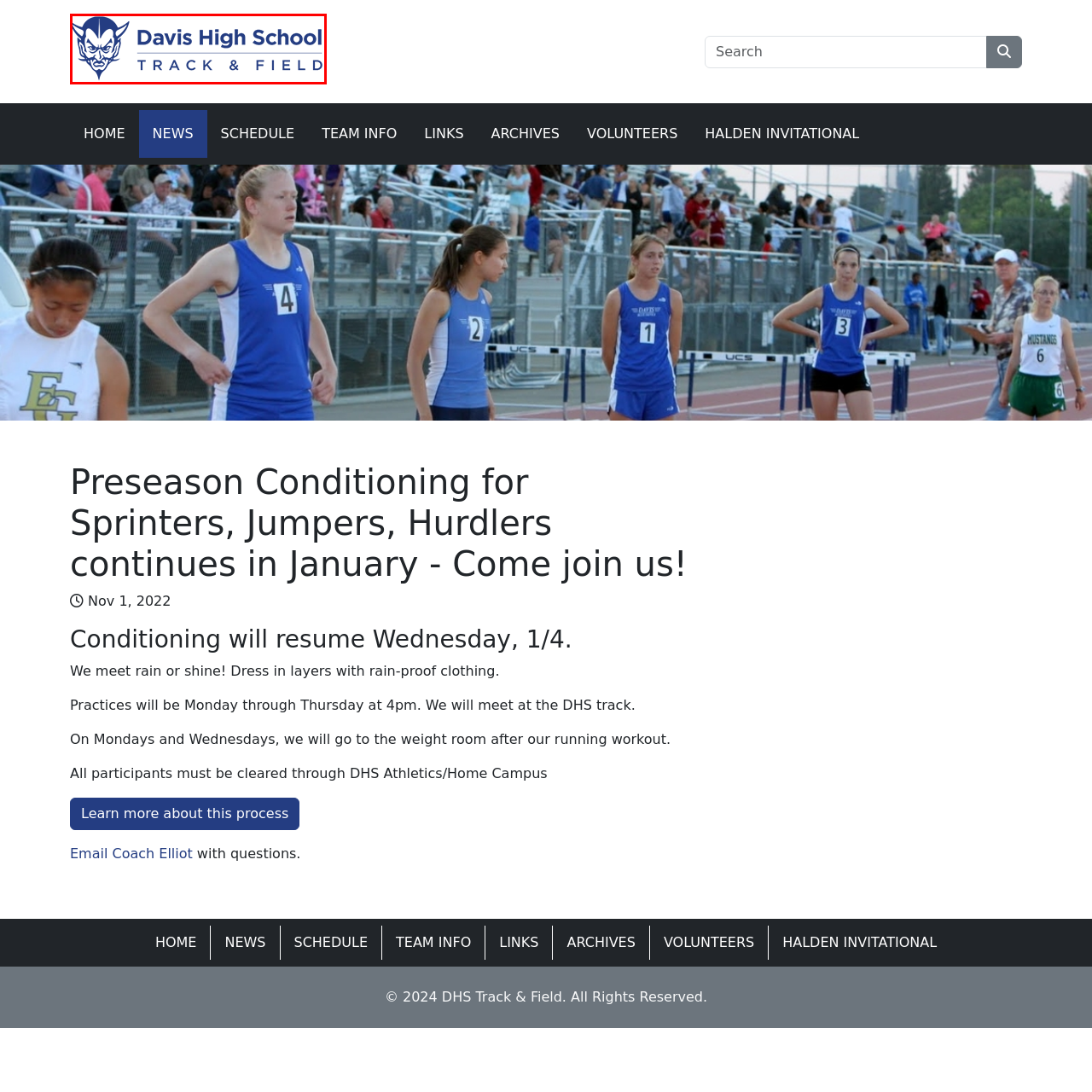Observe the image area highlighted by the pink border and answer the ensuing question in detail, using the visual cues: 
What is the font style of 'TRACK & FIELD'?

The caption describes the font style of 'TRACK & FIELD' as clear and athletic, which suggests a modern and sporty feel that is fitting for a track and field team.